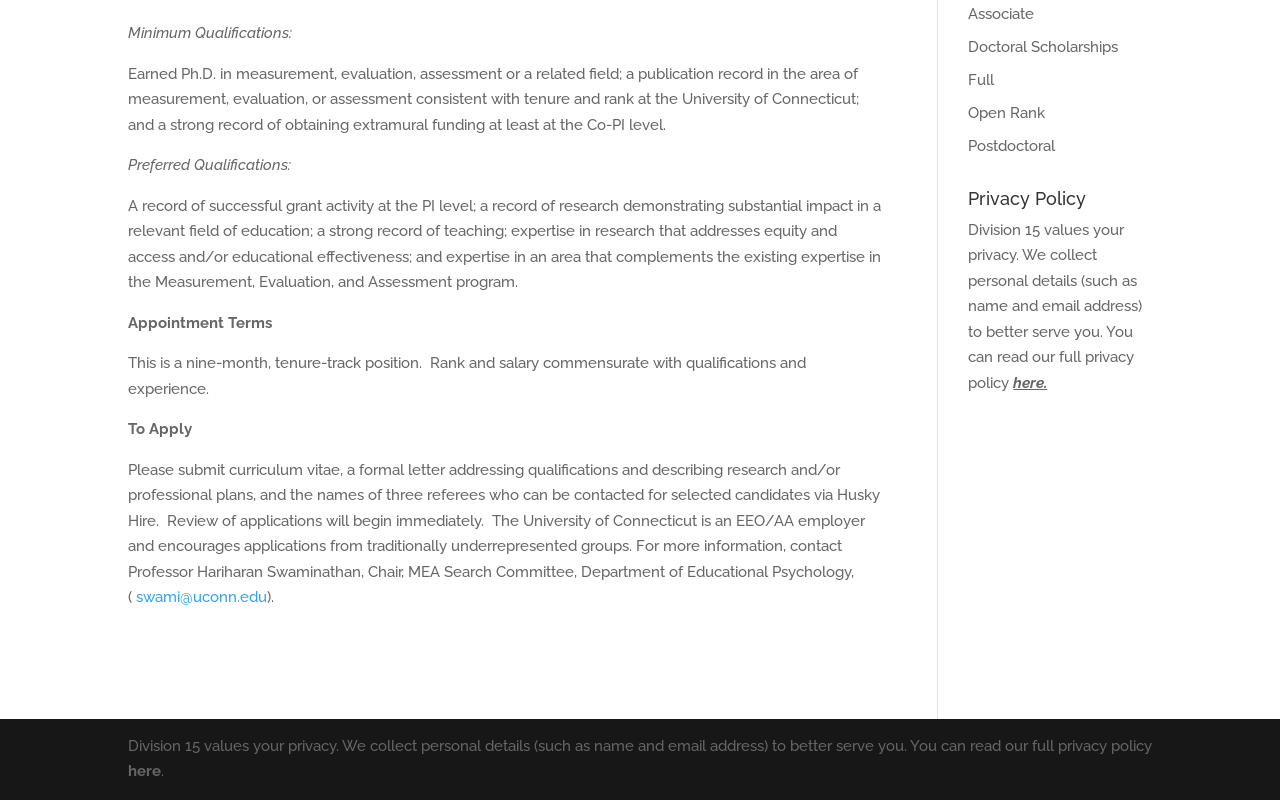Find the bounding box coordinates of the UI element according to this description: "twitter".

None